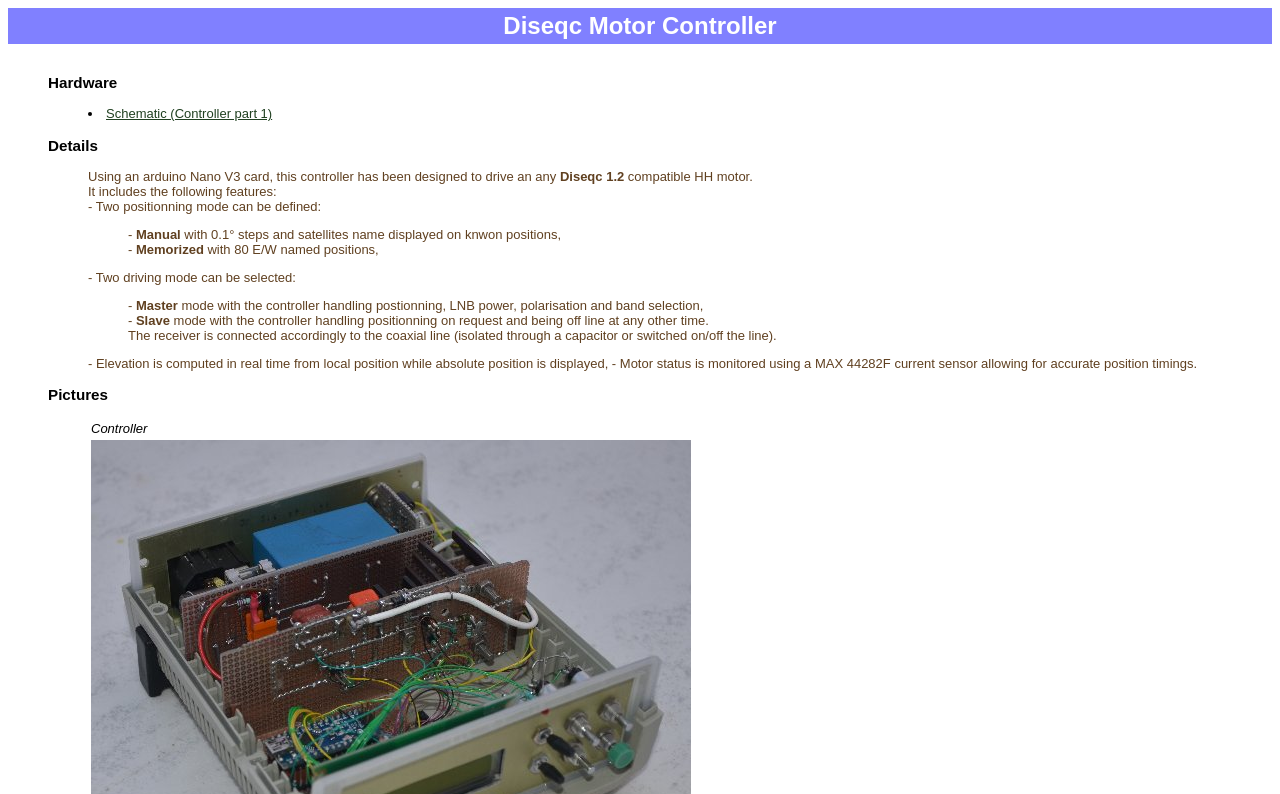Answer the question below in one word or phrase:
What is the type of motor controller described?

Diseqc Motor Controller